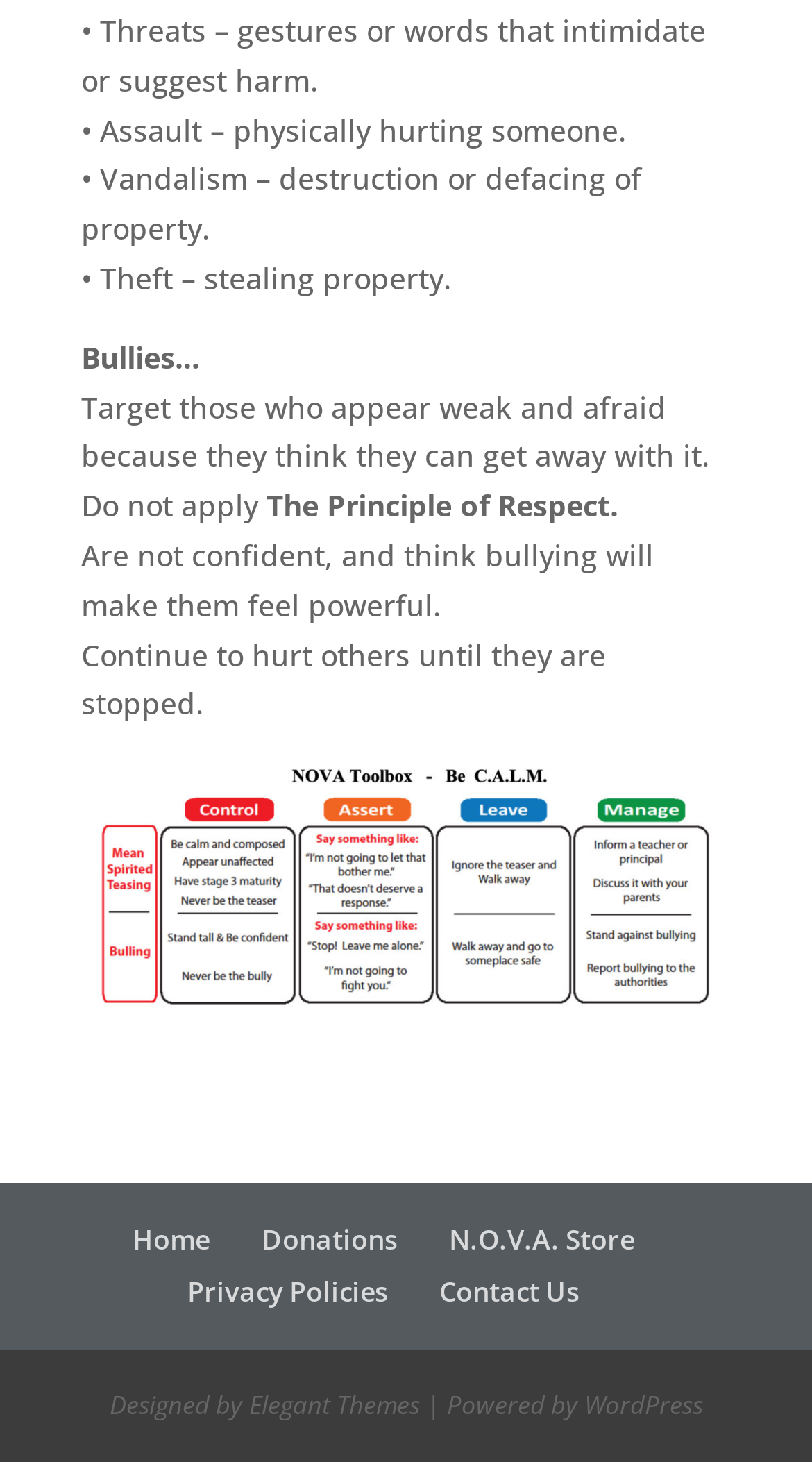What is the principle mentioned?
Please answer the question with a detailed response using the information from the screenshot.

After examining the static text elements, I found that the principle mentioned is 'The Principle of Respect'. This is stated in a separate line, indicating its importance.